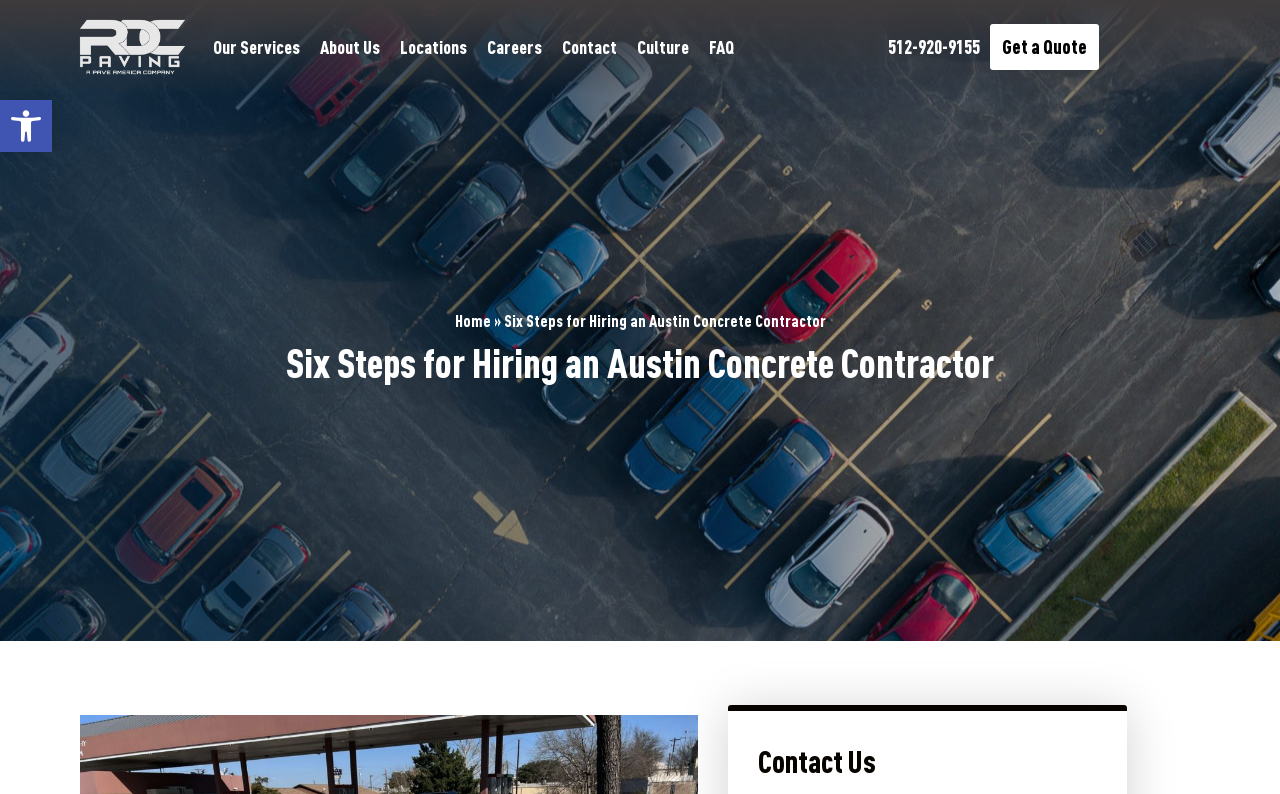Identify the bounding box coordinates of the clickable region required to complete the instruction: "Navigate to Our Services". The coordinates should be given as four float numbers within the range of 0 and 1, i.e., [left, top, right, bottom].

[0.159, 0.027, 0.242, 0.092]